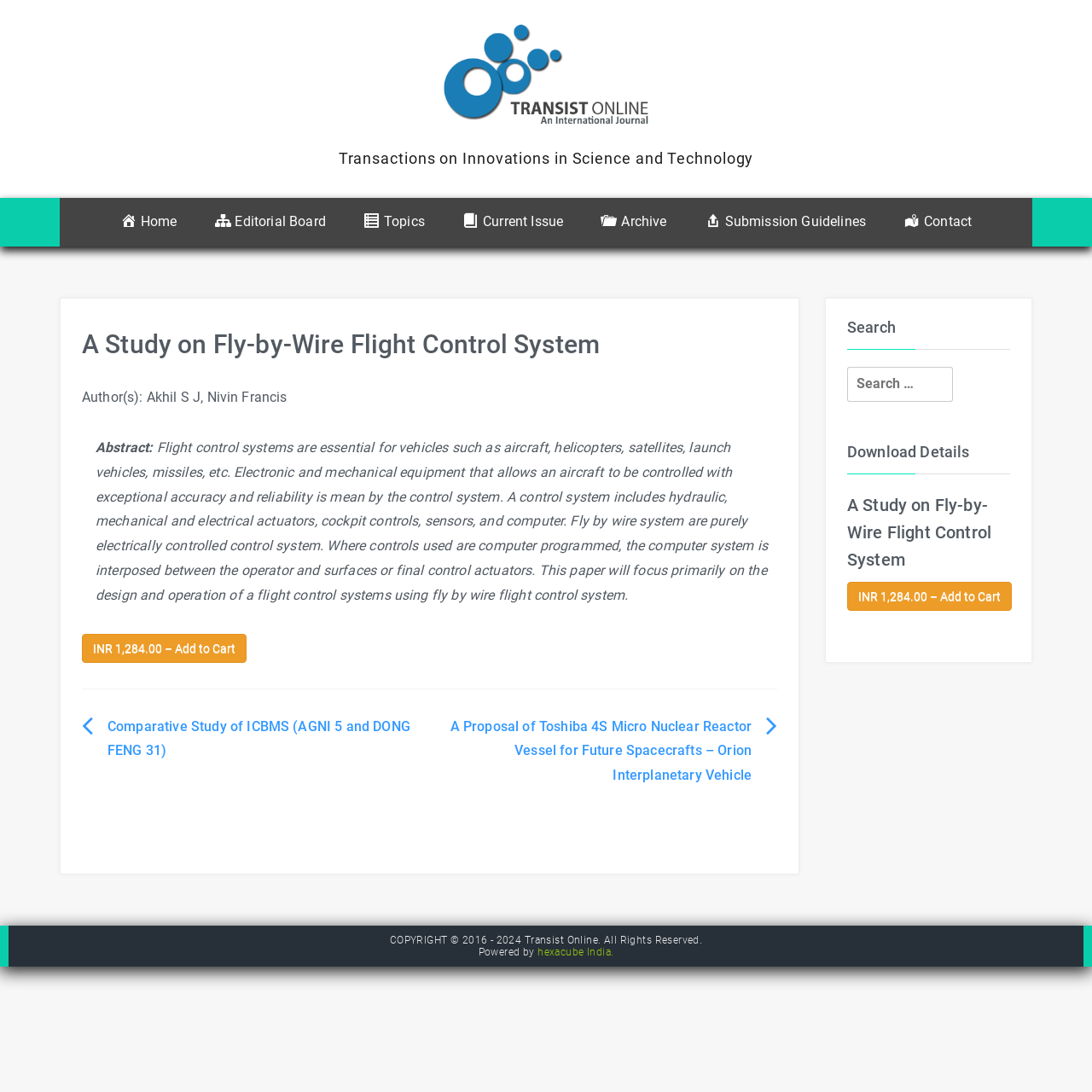What is the price of the article?
Please respond to the question with a detailed and informative answer.

The price of the article can be found in the 'Add to Cart' button, which is located below the abstract of the article. The price is written as 'INR 1,284.00'.